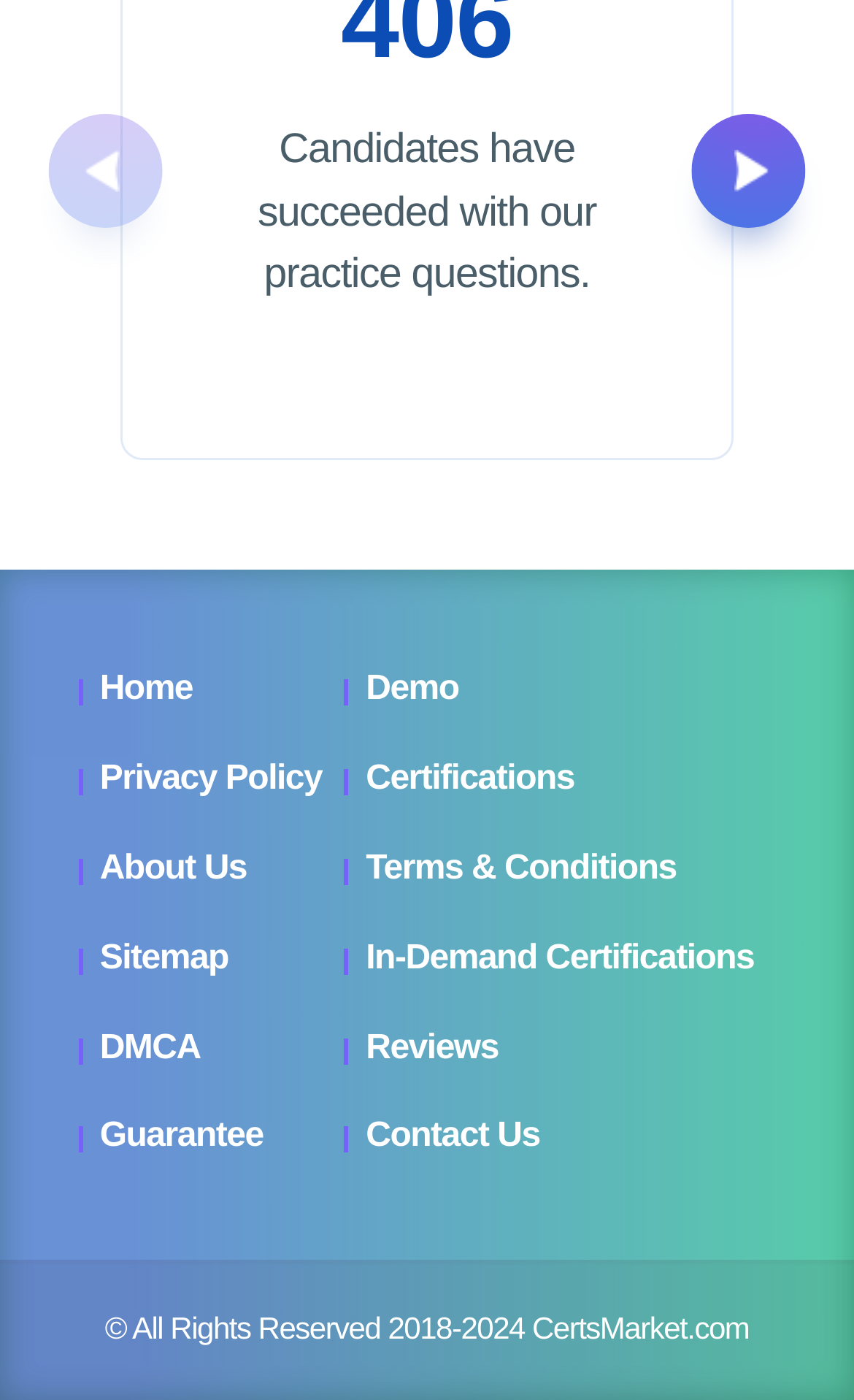Find the bounding box coordinates of the element I should click to carry out the following instruction: "go to home page".

[0.136, 0.435, 0.241, 0.465]